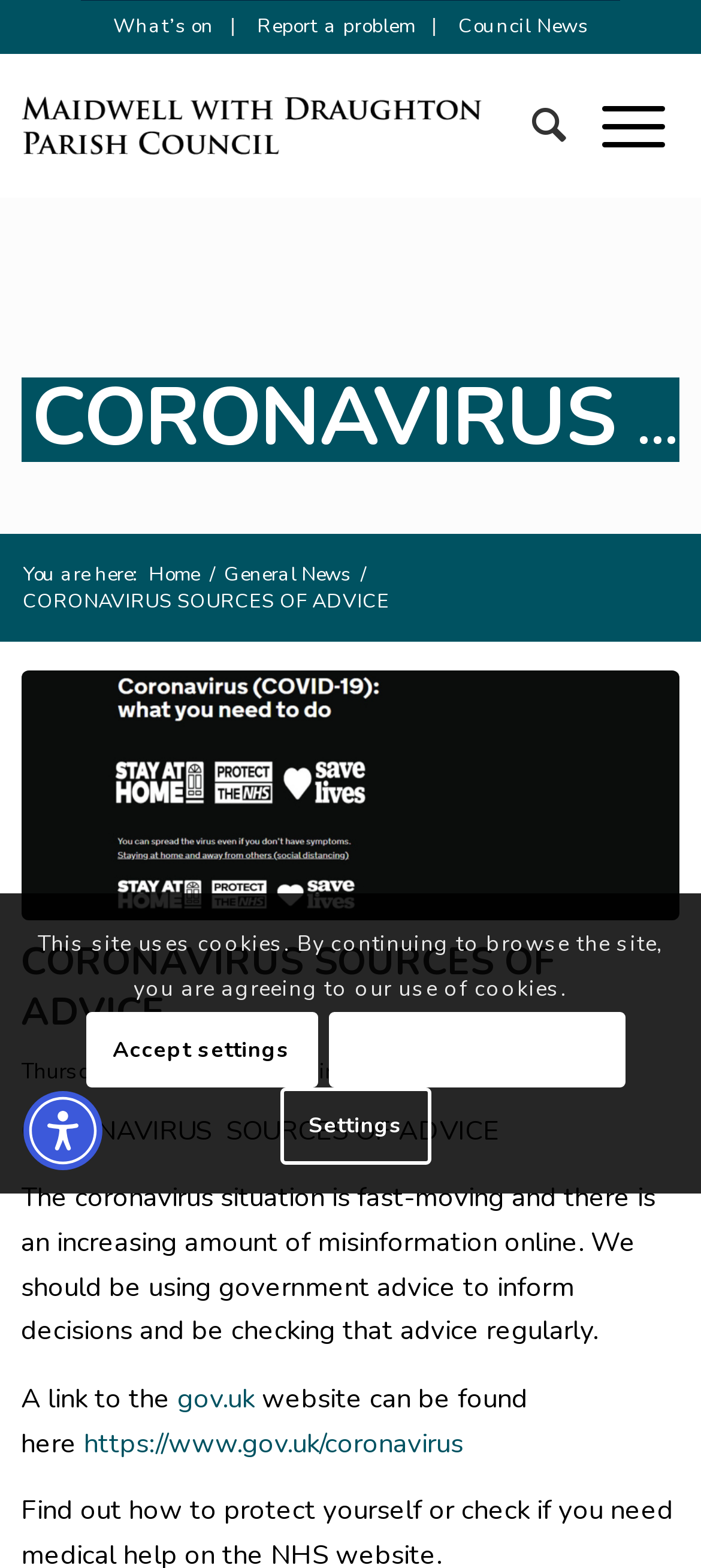Provide the bounding box coordinates for the UI element that is described by this text: "Settings". The coordinates should be in the form of four float numbers between 0 and 1: [left, top, right, bottom].

[0.401, 0.694, 0.614, 0.742]